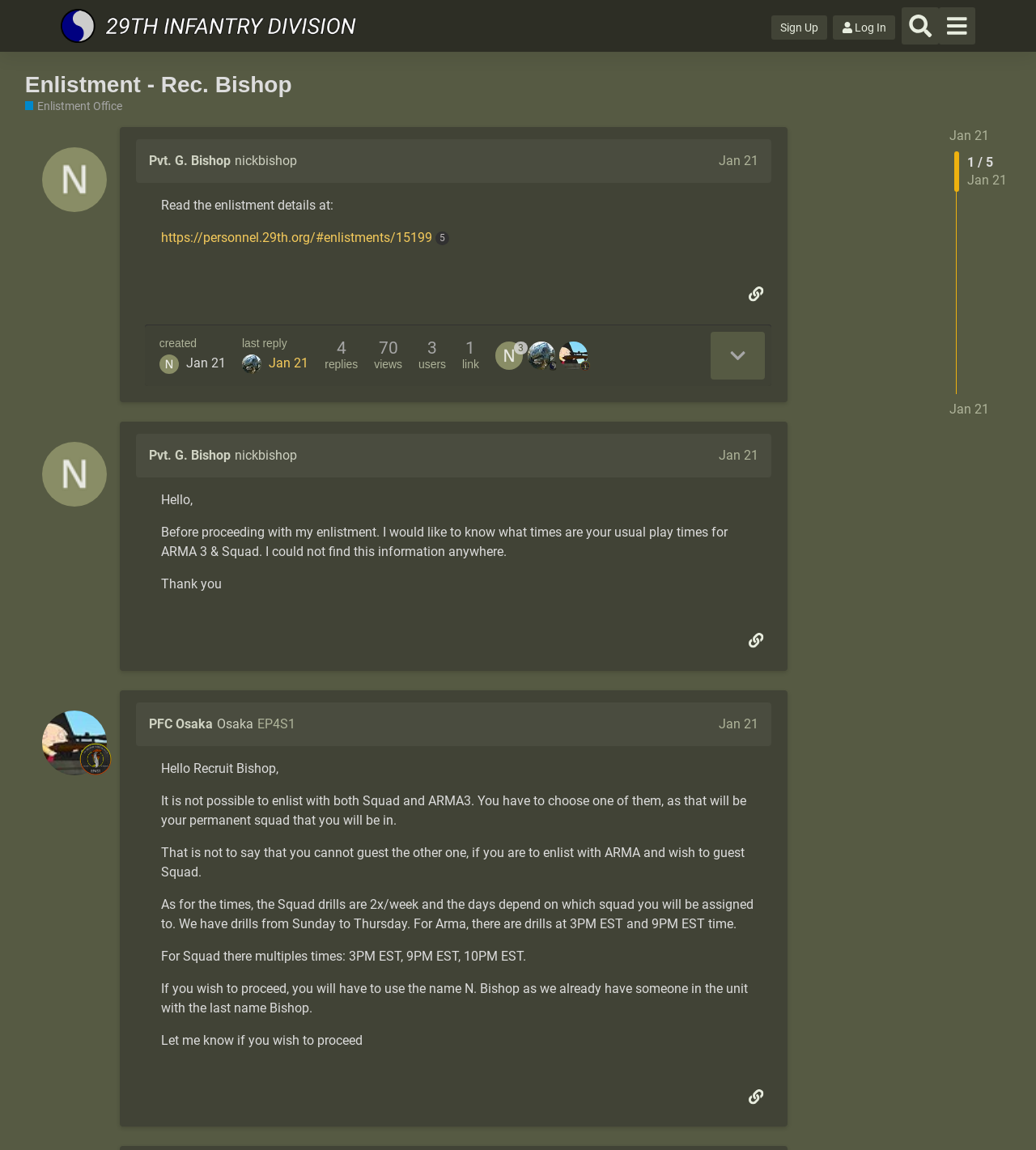Identify the bounding box coordinates of the region I need to click to complete this instruction: "Click the 'Sign Up' button".

[0.744, 0.013, 0.798, 0.034]